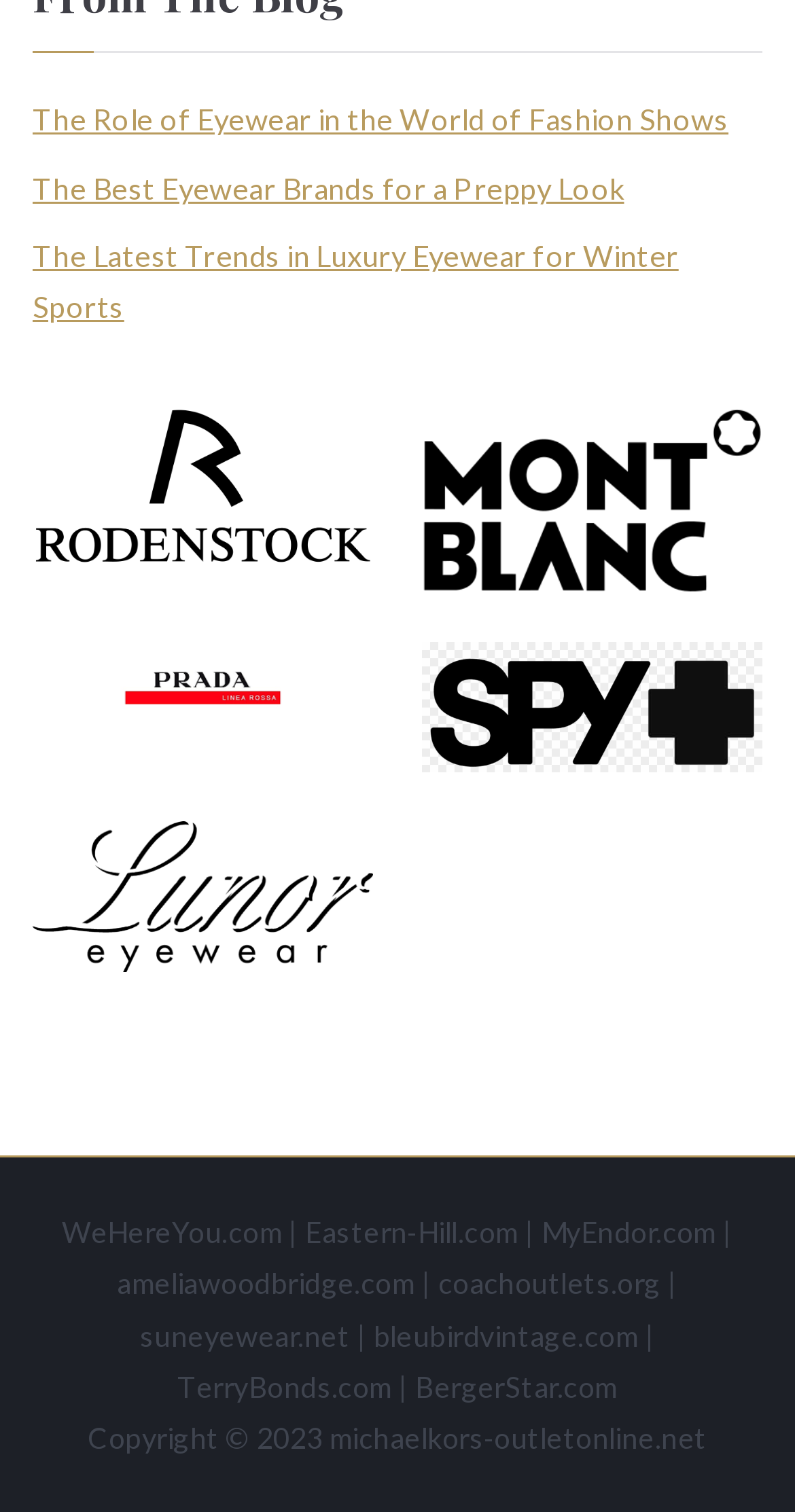Show the bounding box coordinates for the element that needs to be clicked to execute the following instruction: "Visit the website WeHereYou.com". Provide the coordinates in the form of four float numbers between 0 and 1, i.e., [left, top, right, bottom].

[0.078, 0.804, 0.355, 0.827]